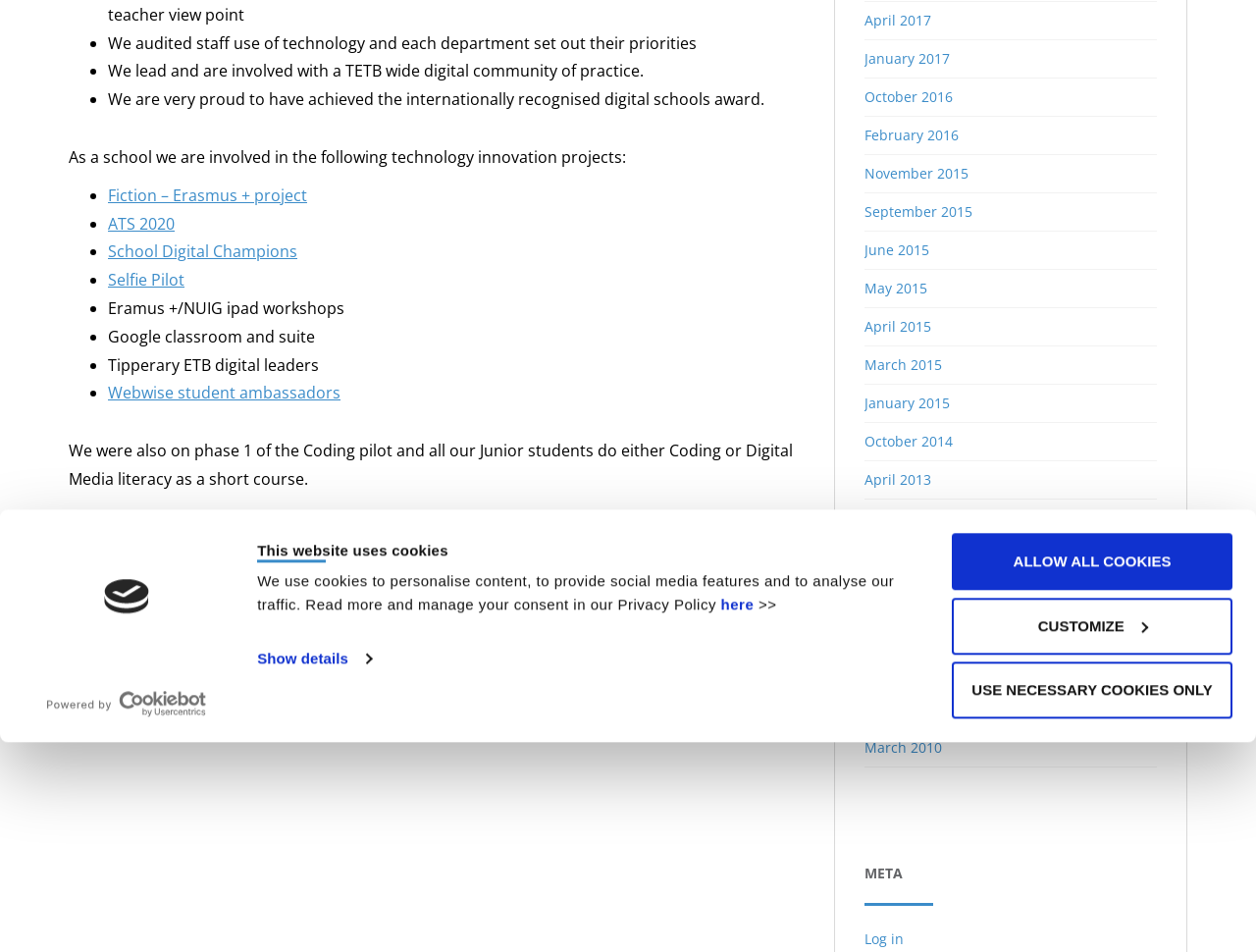Locate the bounding box for the described UI element: "Use necessary cookies only". Ensure the coordinates are four float numbers between 0 and 1, formatted as [left, top, right, bottom].

[0.758, 0.575, 0.981, 0.635]